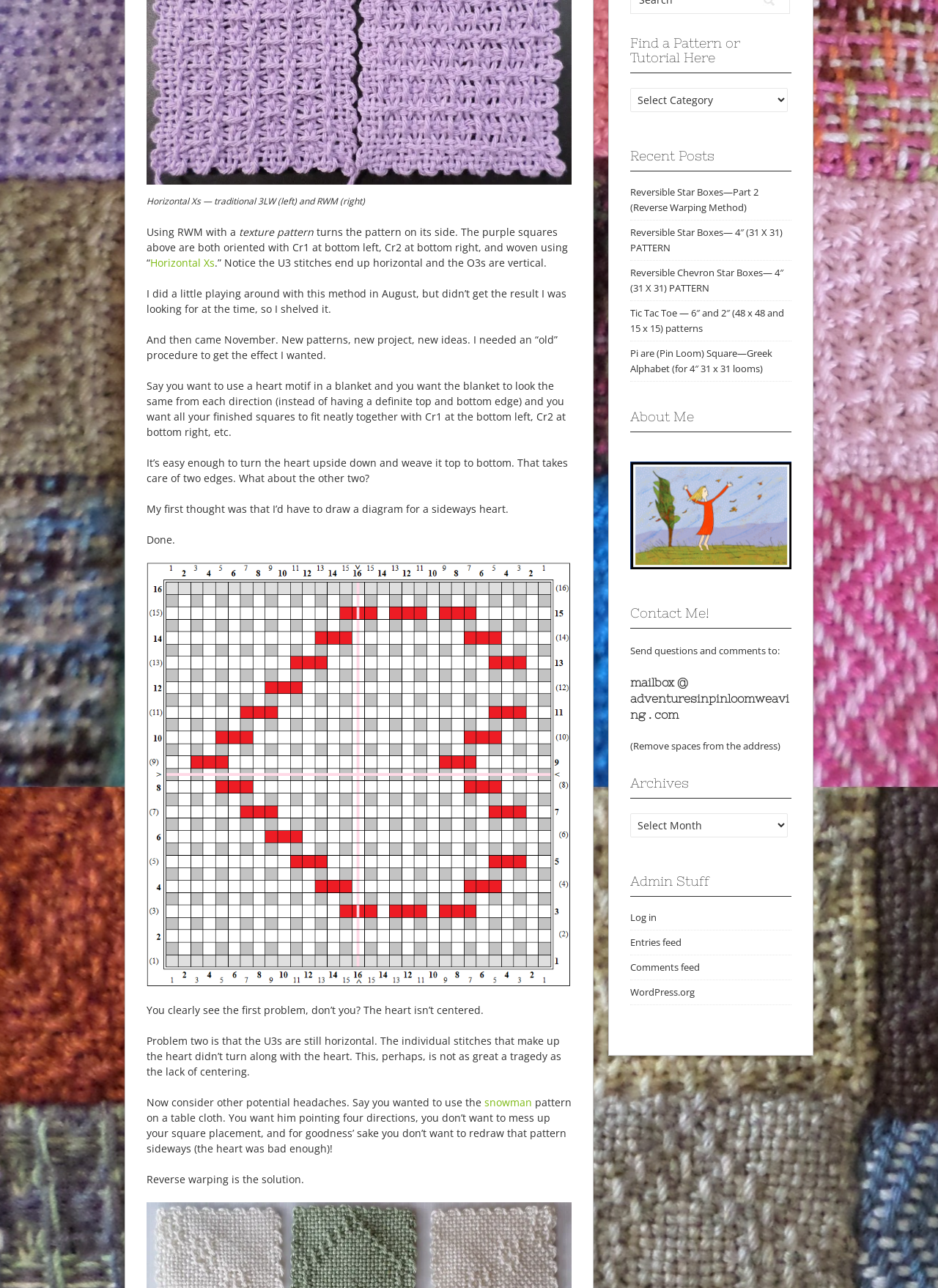Identify the bounding box of the UI element that matches this description: "parent_node: Done.".

[0.156, 0.413, 0.609, 0.789]